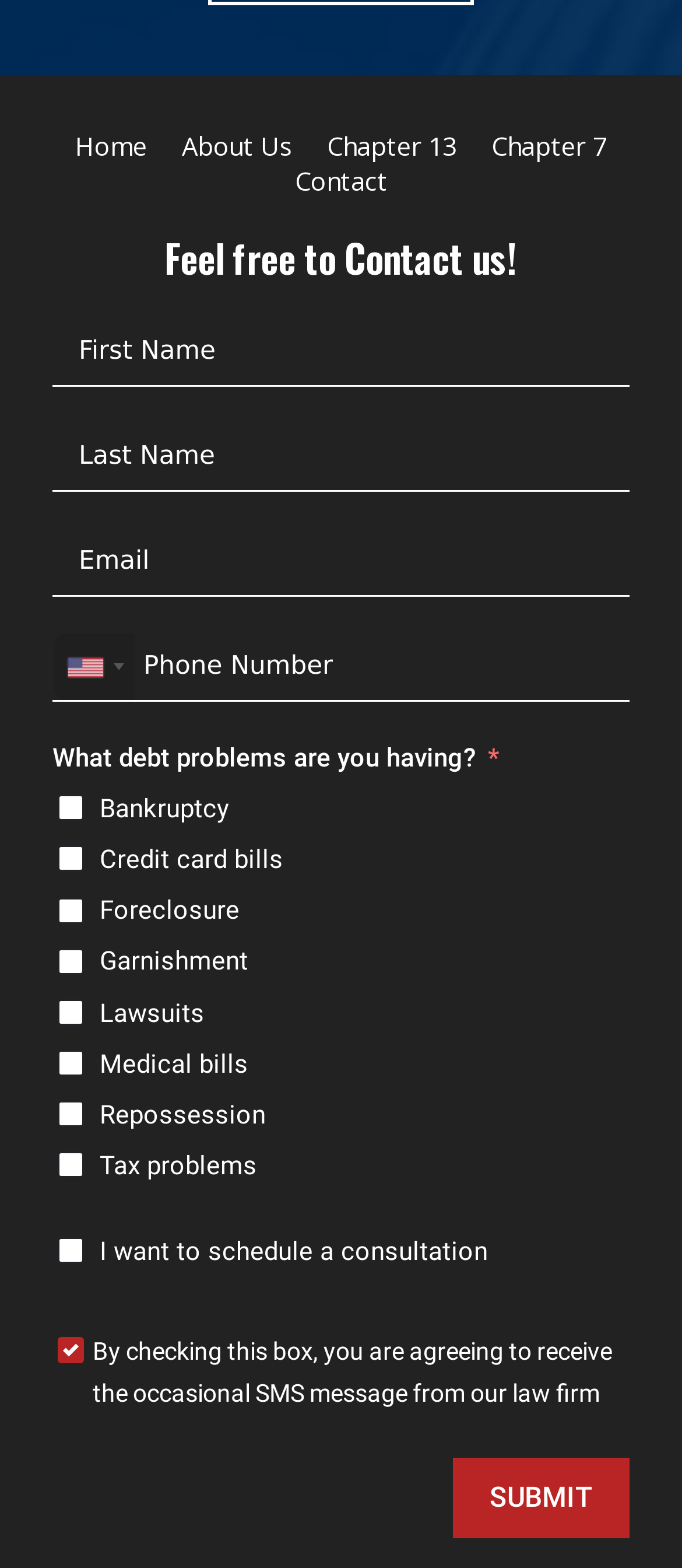Determine the bounding box coordinates of the region to click in order to accomplish the following instruction: "Select a telephone country code from the combobox". Provide the coordinates as four float numbers between 0 and 1, specifically [left, top, right, bottom].

[0.079, 0.404, 0.197, 0.447]